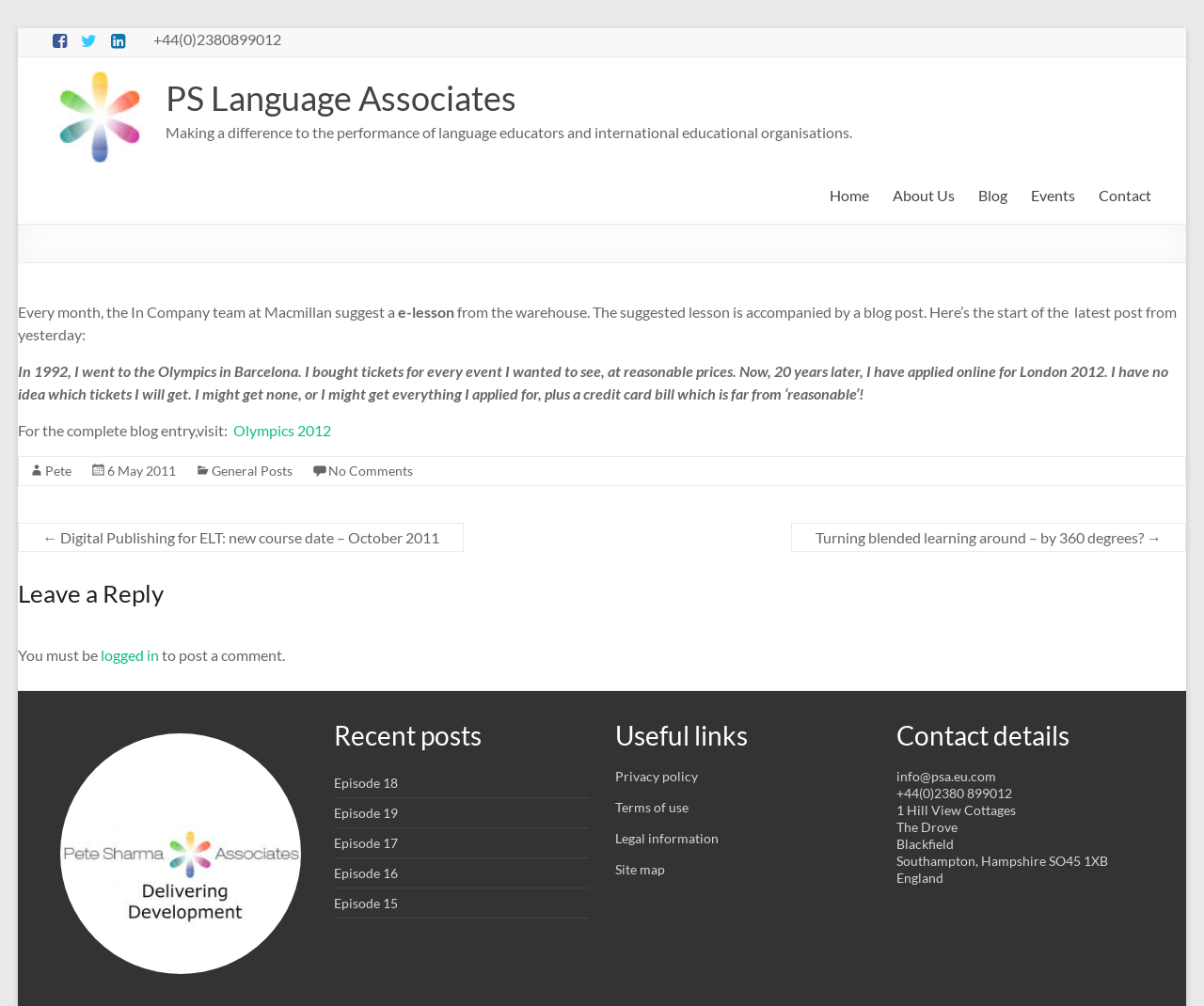Please find the bounding box coordinates of the clickable region needed to complete the following instruction: "Visit the 'PS Language Associates' website". The bounding box coordinates must consist of four float numbers between 0 and 1, i.e., [left, top, right, bottom].

[0.044, 0.071, 0.122, 0.089]